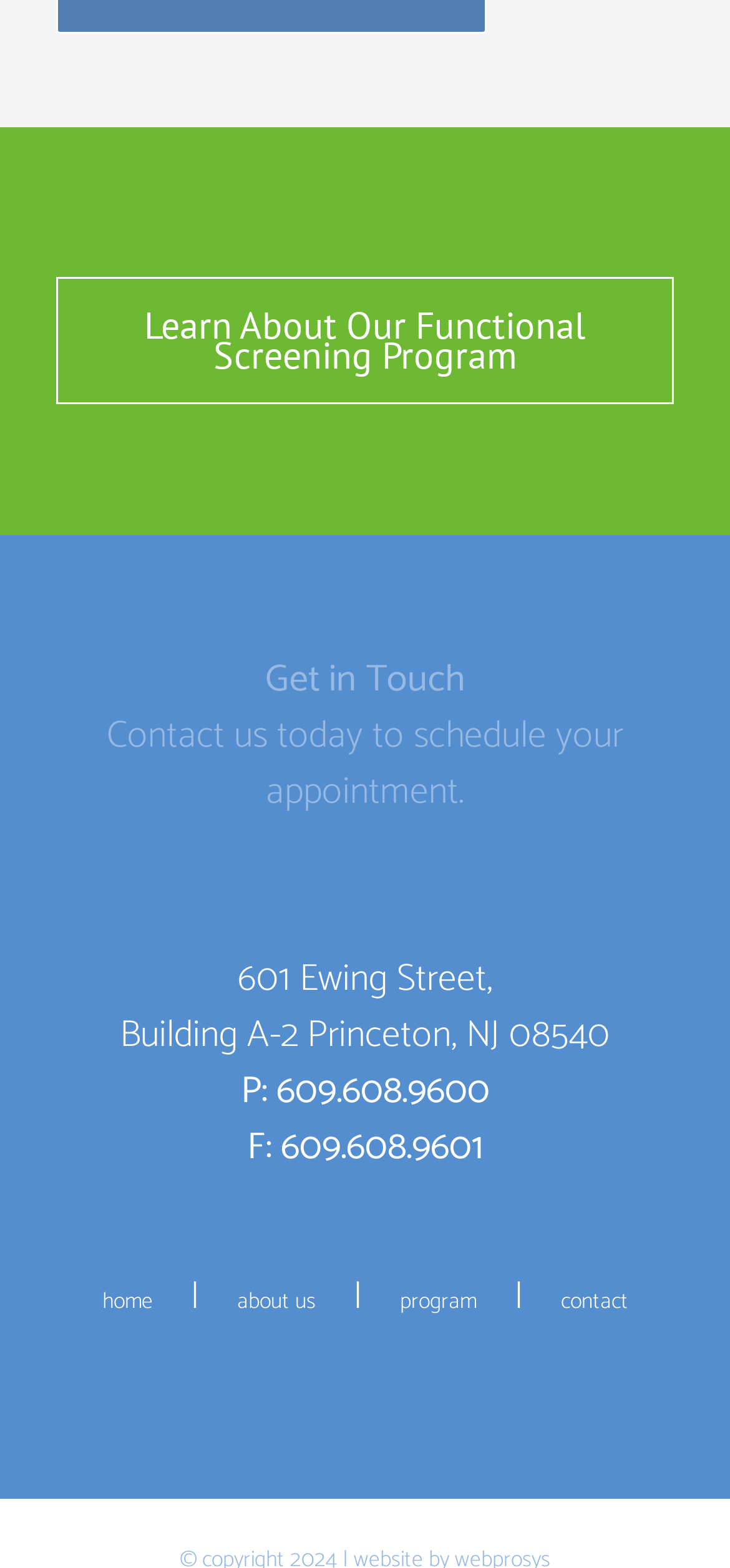Examine the image carefully and respond to the question with a detailed answer: 
What is the phone number to contact?

I found the phone number by looking at the contact information section, where it says 'P: 609.608.9600'.